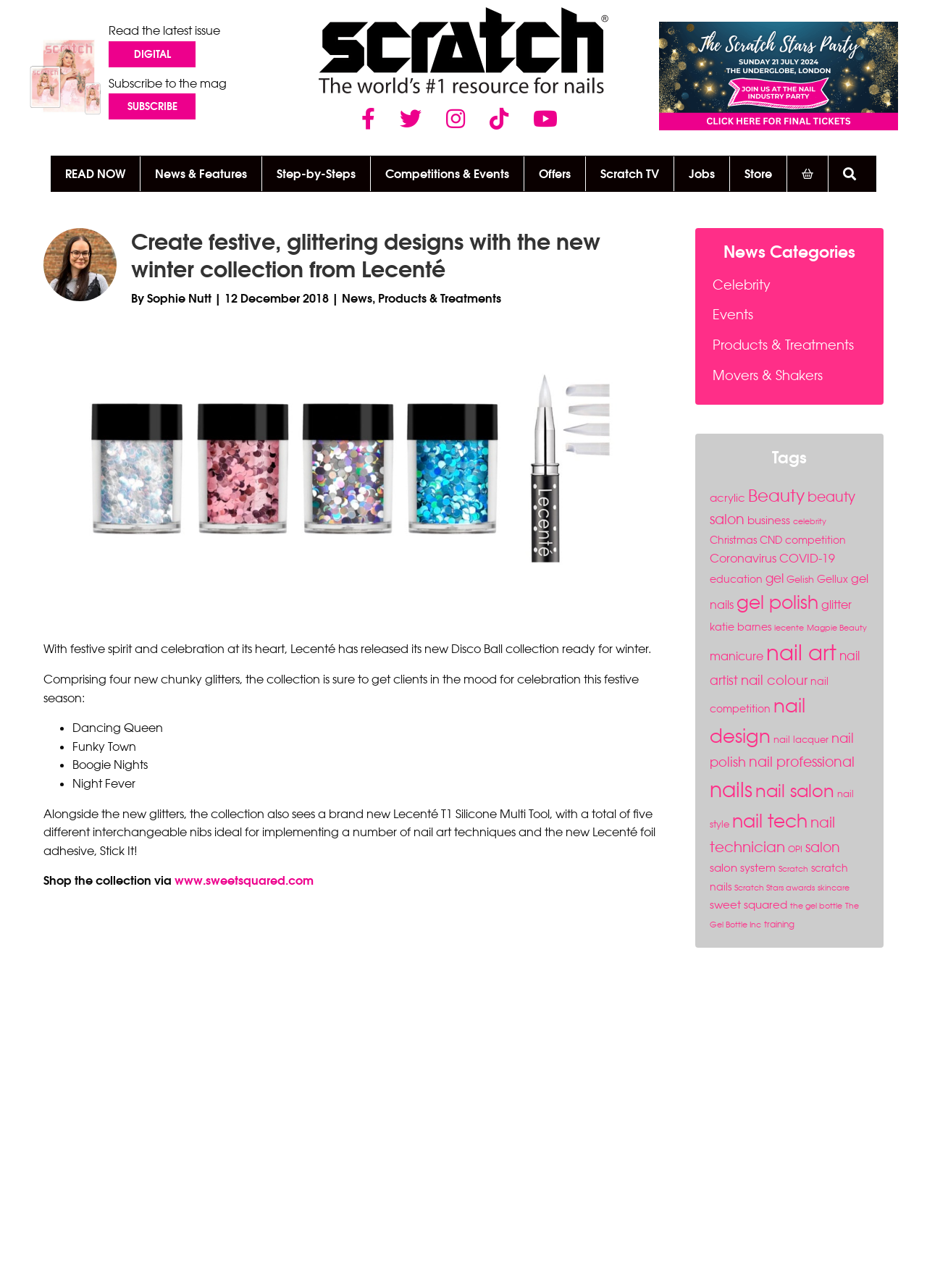Please indicate the bounding box coordinates for the clickable area to complete the following task: "Shop the collection via". The coordinates should be specified as four float numbers between 0 and 1, i.e., [left, top, right, bottom].

[0.188, 0.678, 0.338, 0.689]